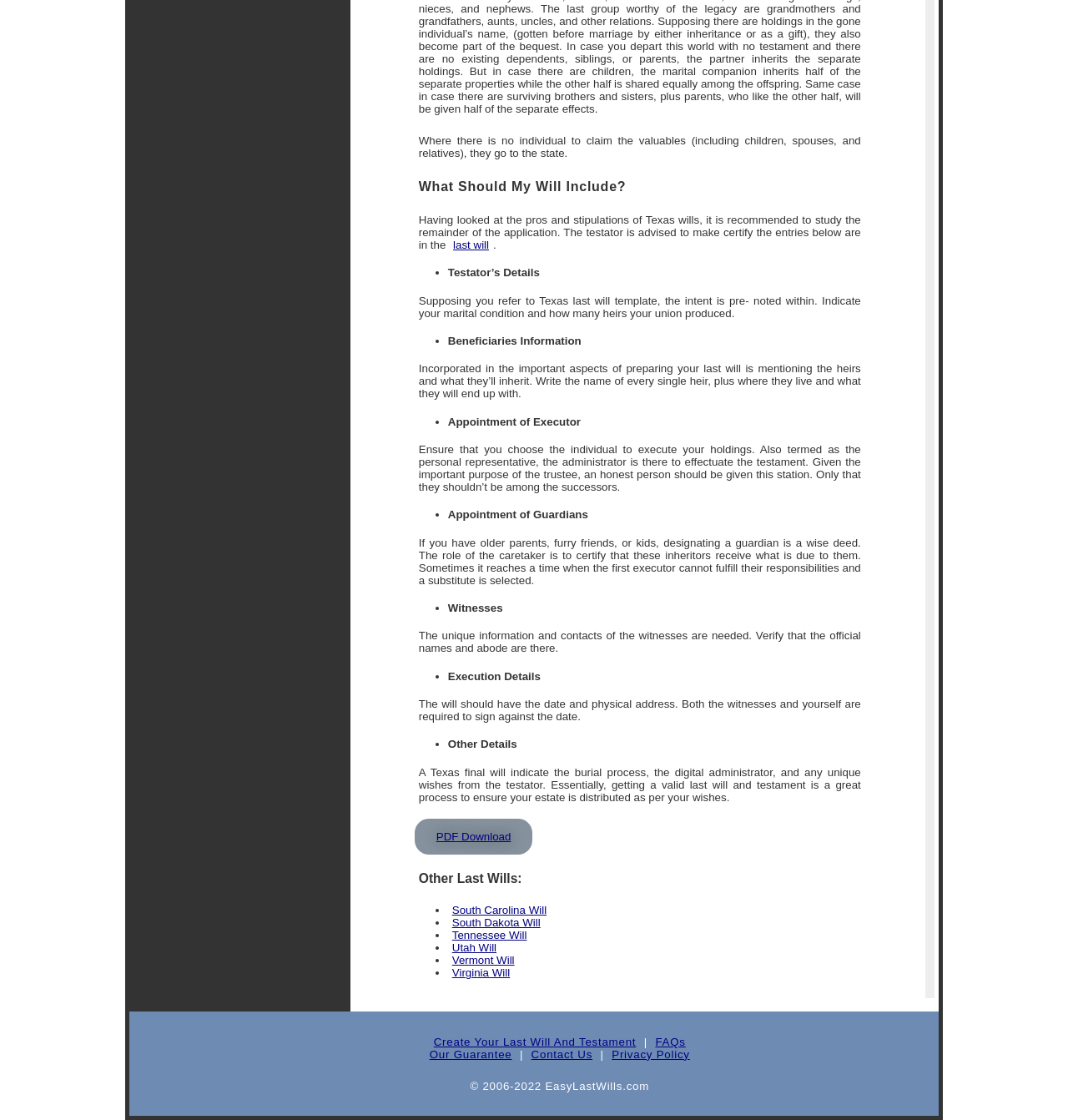Please provide the bounding box coordinates for the element that needs to be clicked to perform the instruction: "click on the link to create your last will and testament". The coordinates must consist of four float numbers between 0 and 1, formatted as [left, top, right, bottom].

[0.402, 0.921, 0.599, 0.939]